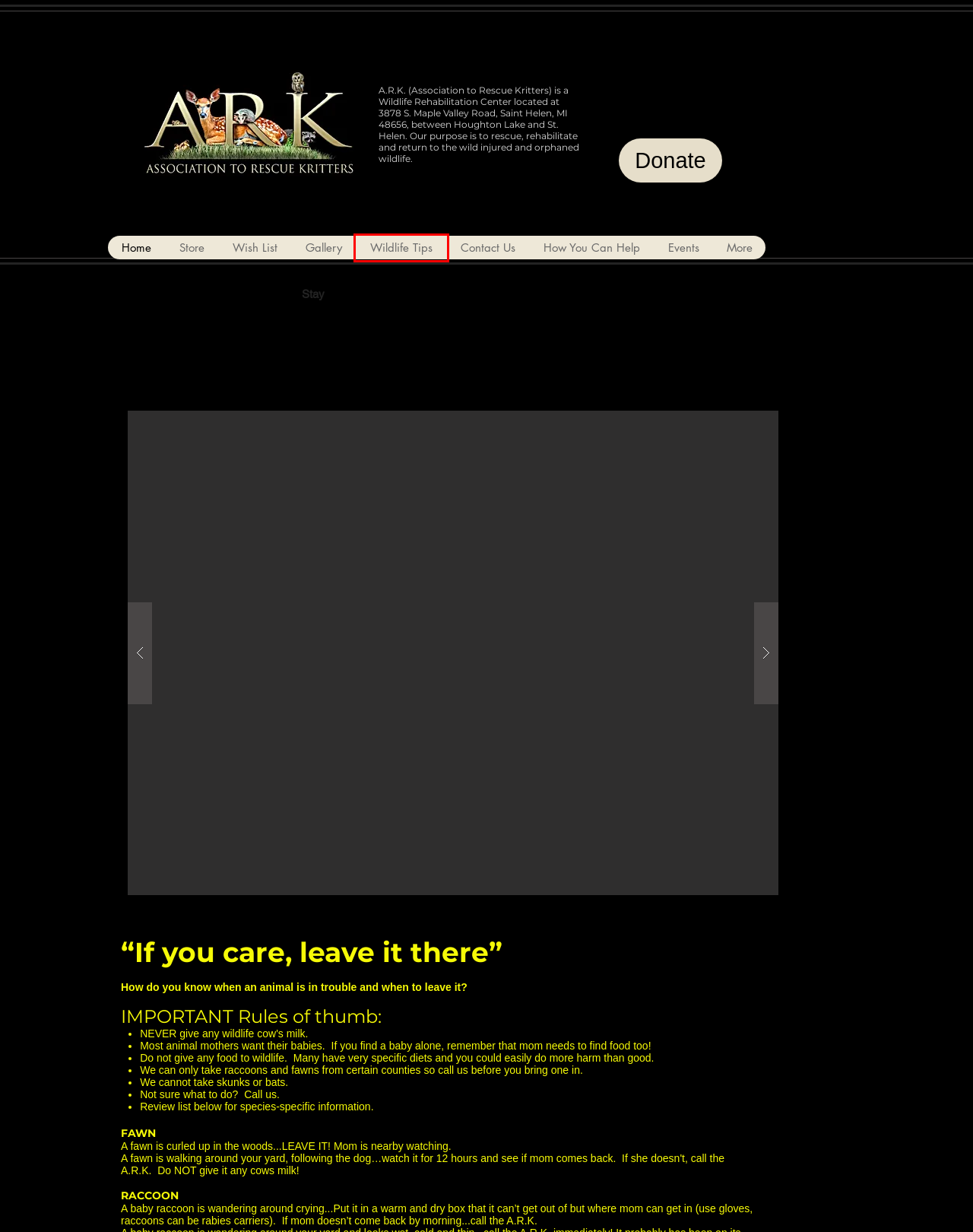You have a screenshot of a webpage with a red bounding box around an element. Select the webpage description that best matches the new webpage after clicking the element within the red bounding box. Here are the descriptions:
A. How You Can Help | theark
B. Events | theark
C. Wish List | theark
D. Contact Us | theark
E. Wildlife Tips | theark
F. Donate
G. Gallery | theark
H. Store | theark

E